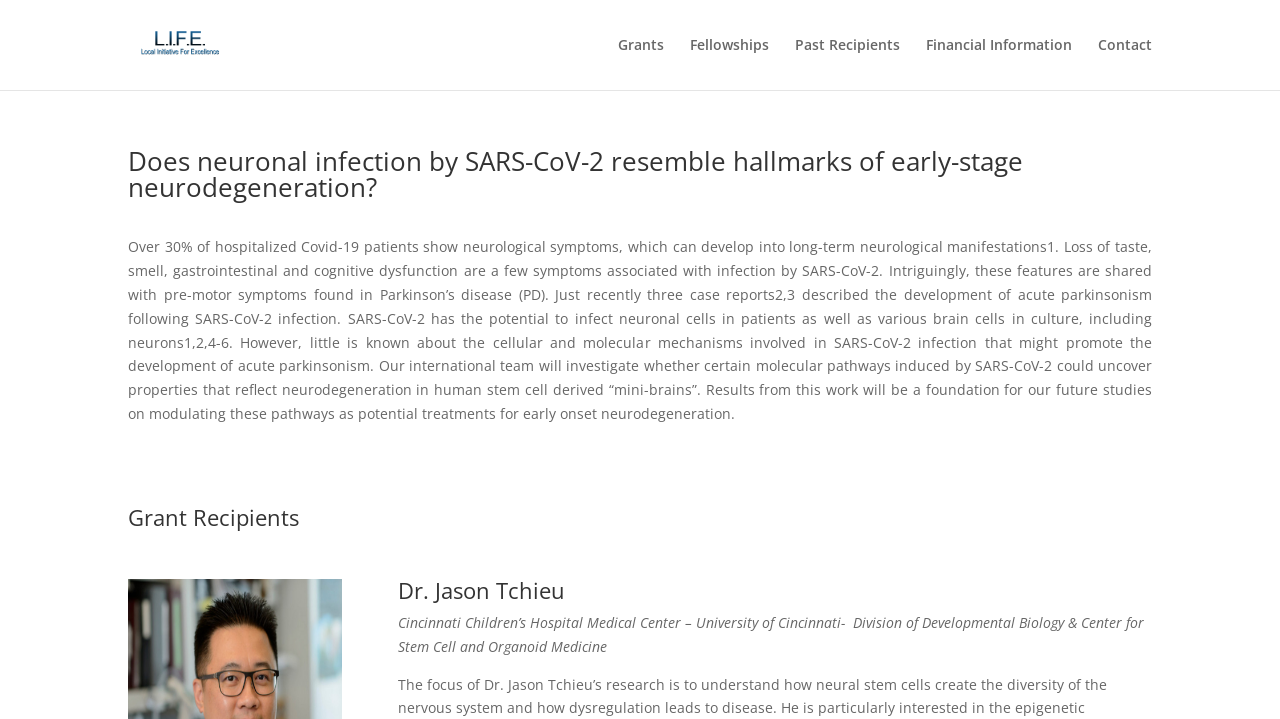Refer to the screenshot and give an in-depth answer to this question: What is the percentage of hospitalized Covid-19 patients with neurological symptoms?

According to the StaticText element, it is mentioned that 'Over 30% of hospitalized Covid-19 patients show neurological symptoms, which can develop into long-term neurological manifestations'.